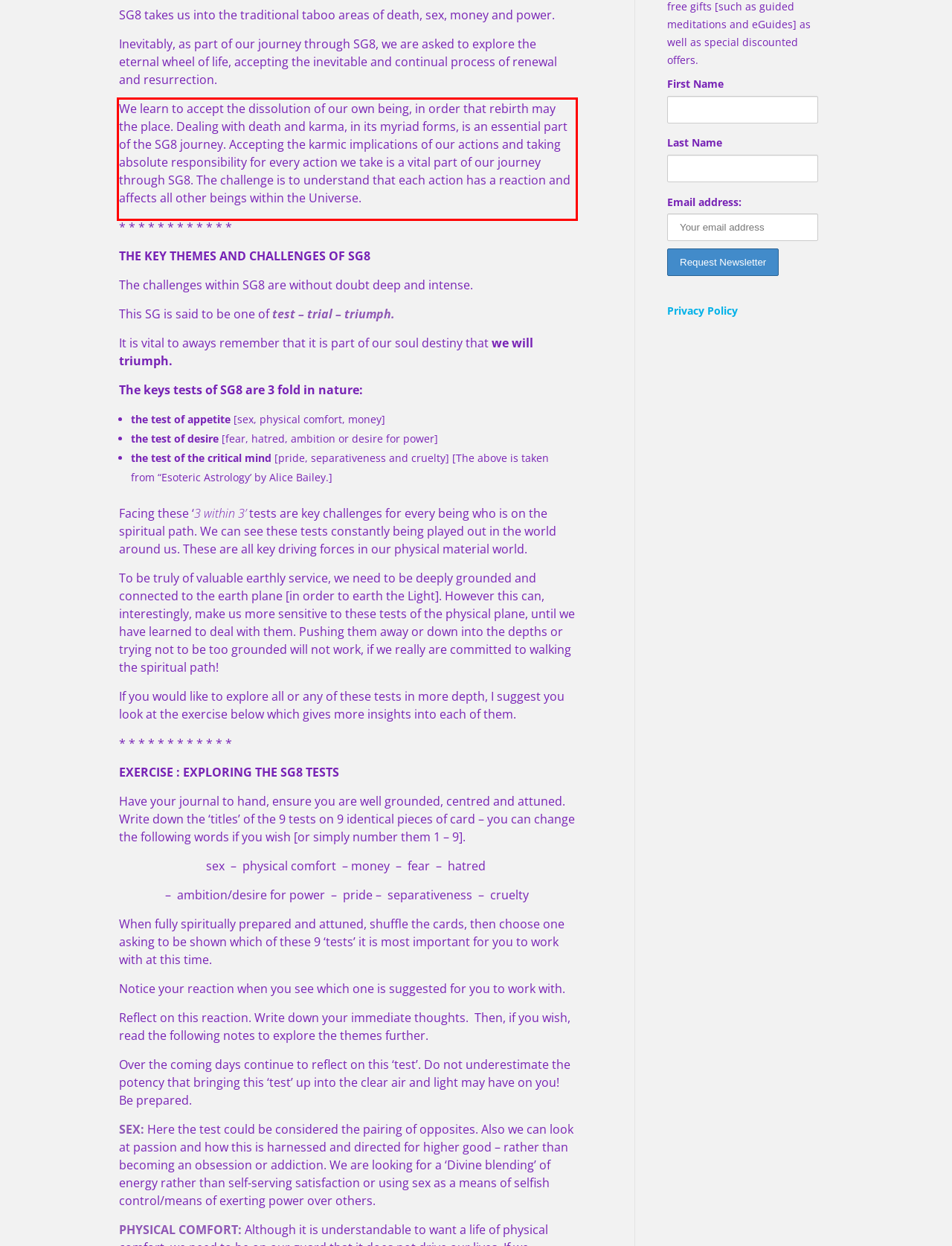You are looking at a screenshot of a webpage with a red rectangle bounding box. Use OCR to identify and extract the text content found inside this red bounding box.

We learn to accept the dissolution of our own being, in order that rebirth may the place. Dealing with death and karma, in its myriad forms, is an essential part of the SG8 journey. Accepting the karmic implications of our actions and taking absolute responsibility for every action we take is a vital part of our journey through SG8. The challenge is to understand that each action has a reaction and affects all other beings within the Universe.